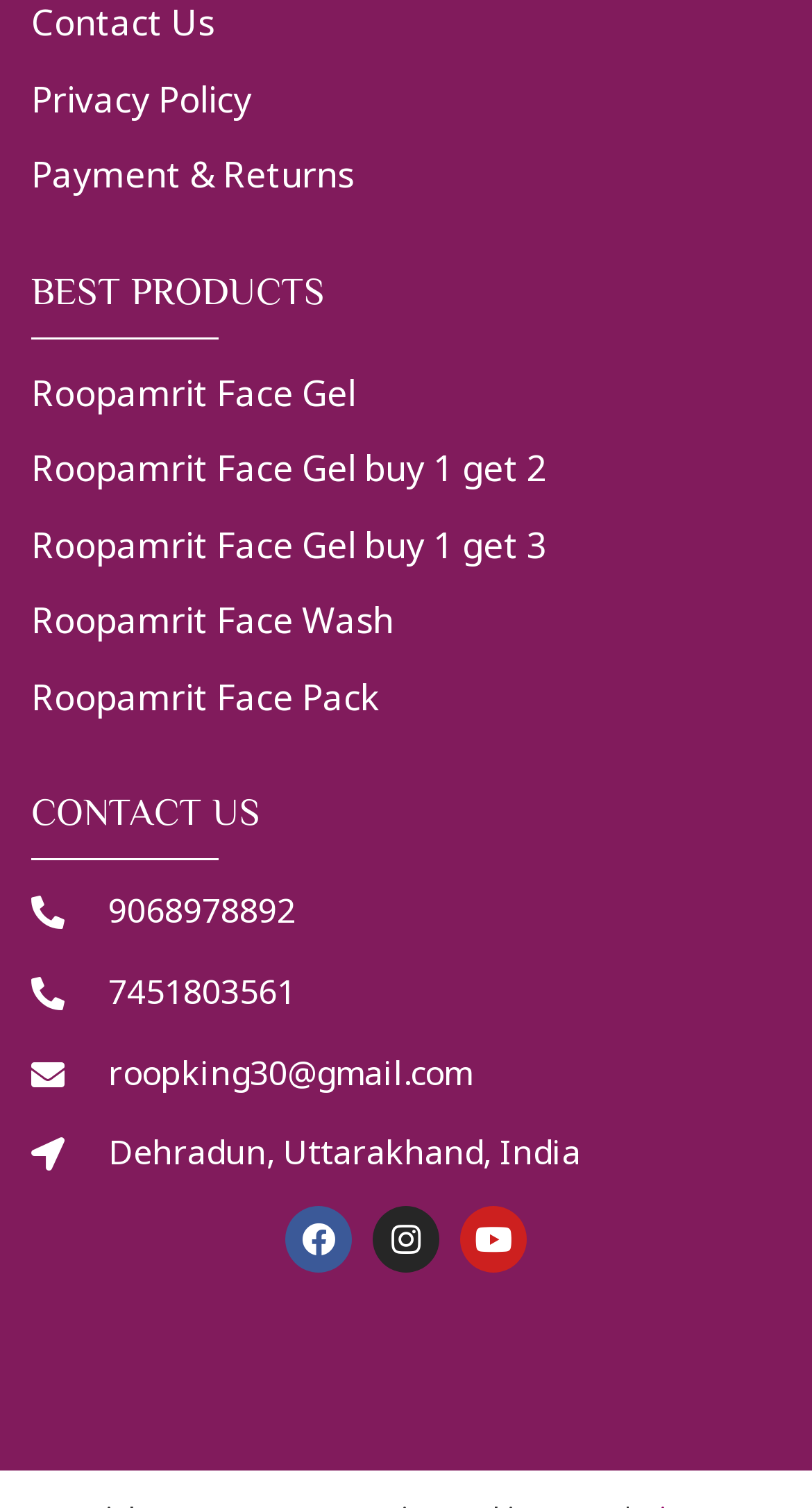Use the details in the image to answer the question thoroughly: 
What is the contact phone number?

I found the links '9068978892' and '7451803561' under the 'CONTACT US' heading, which are likely to be the contact phone numbers.